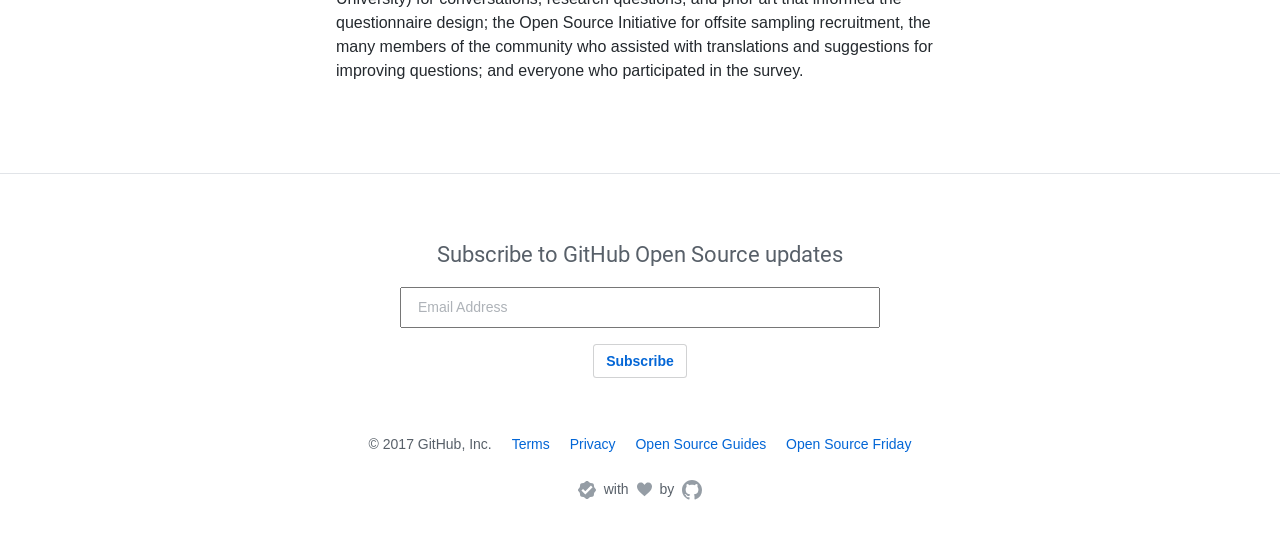What is the symbol shown with the text 'with' in the footer?
Please respond to the question with a detailed and thorough explanation.

The symbol is an image element with the description 'love', and it is located next to the StaticText element with the text 'with' in the footer section. This symbol is commonly referred to as a heart symbol.